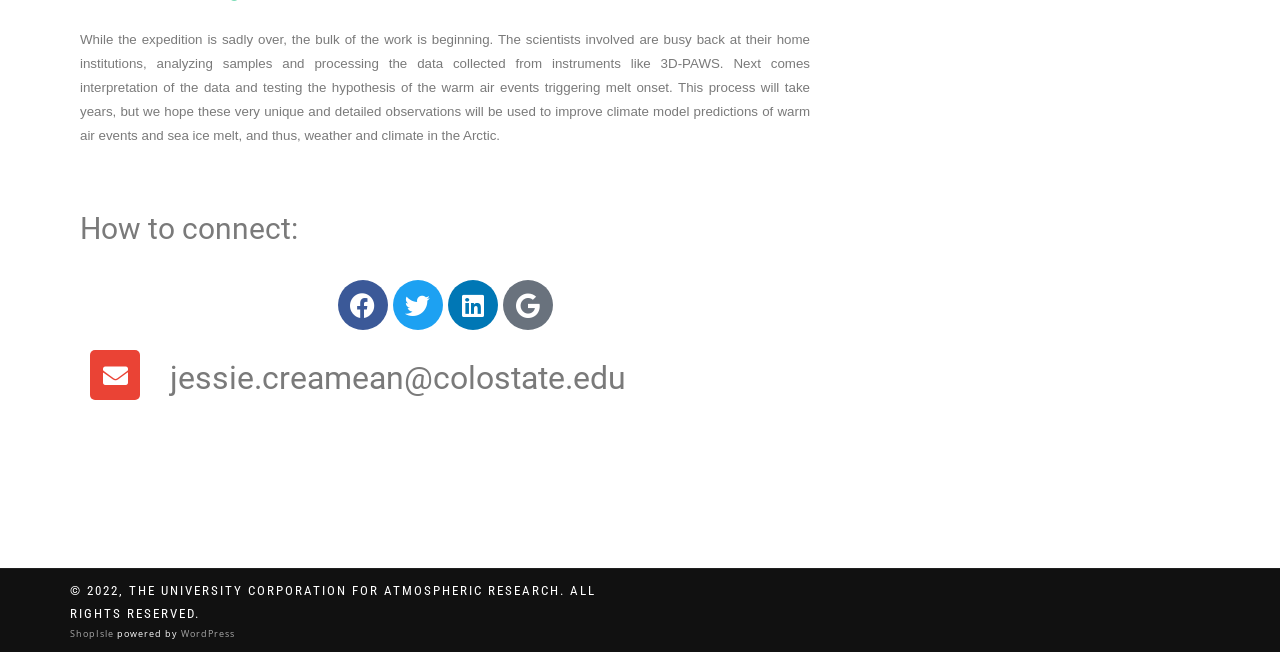Give a concise answer using only one word or phrase for this question:
How can one connect with the scientists?

Through social media